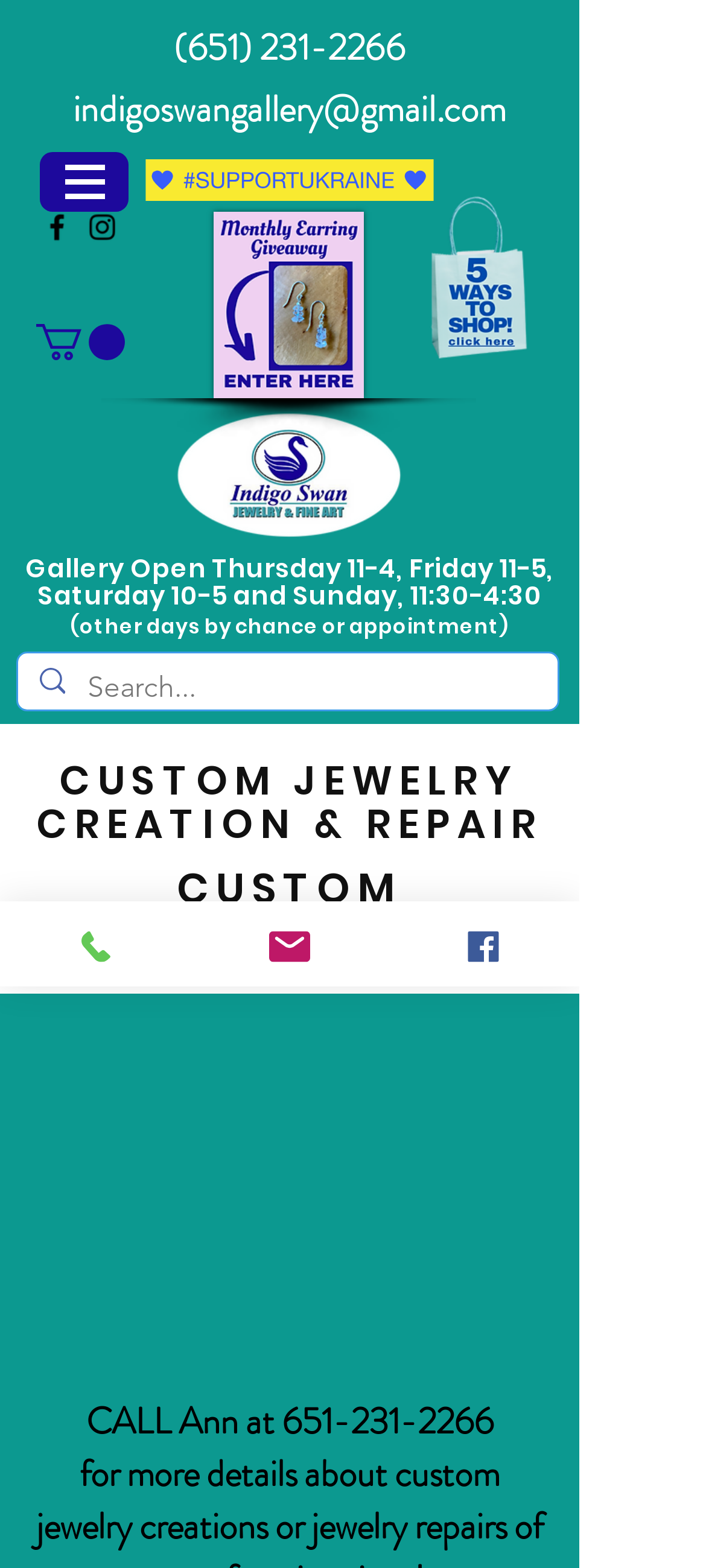Give the bounding box coordinates for the element described as: "Email".

[0.274, 0.575, 0.547, 0.629]